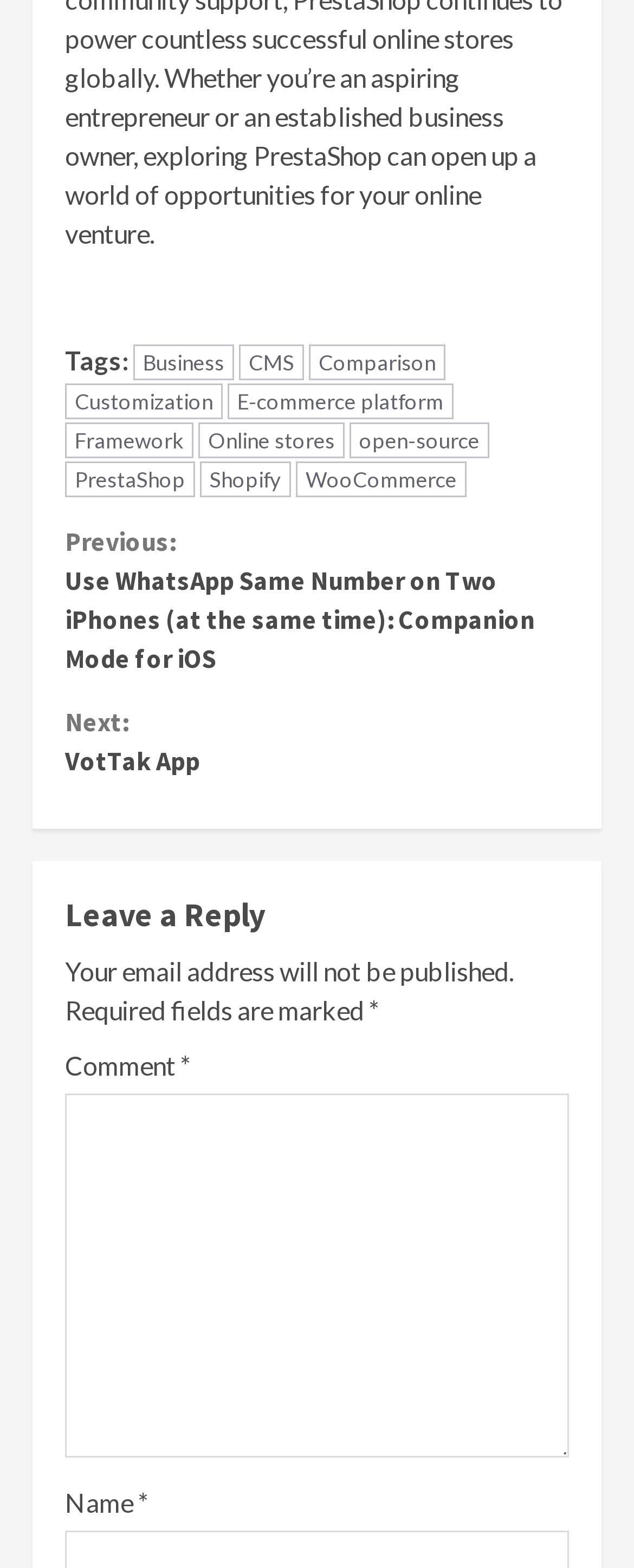Identify the bounding box for the UI element described as: "Next: VotTak App". The coordinates should be four float numbers between 0 and 1, i.e., [left, top, right, bottom].

[0.103, 0.448, 0.897, 0.498]